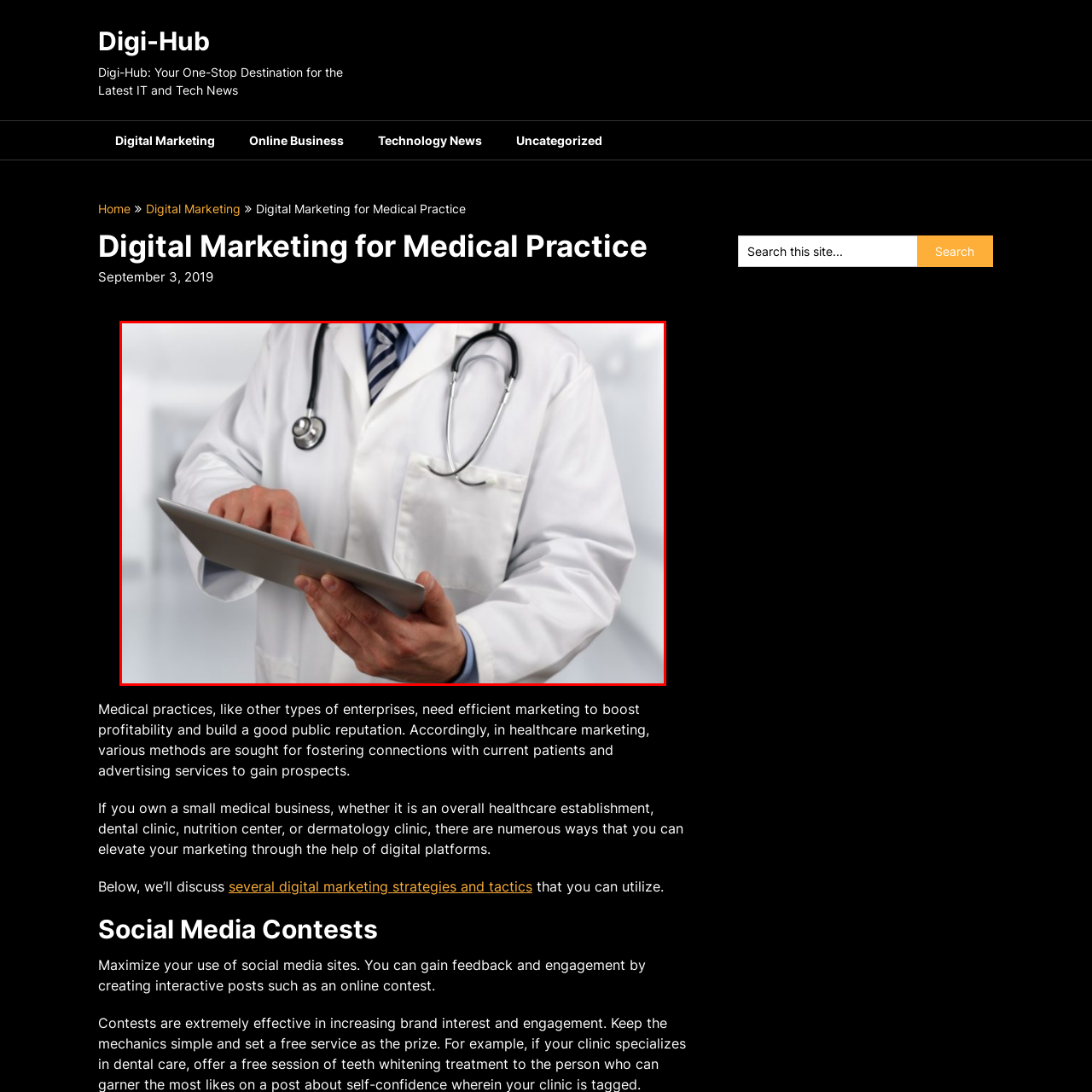What is draped around the professional's neck?  
Look closely at the image marked by the red border and give a detailed response rooted in the visual details found within the image.

The caption highlights the professional's hands interacting with a digital tablet, but also mentions a stethoscope draped around their neck, which is a common medical tool.